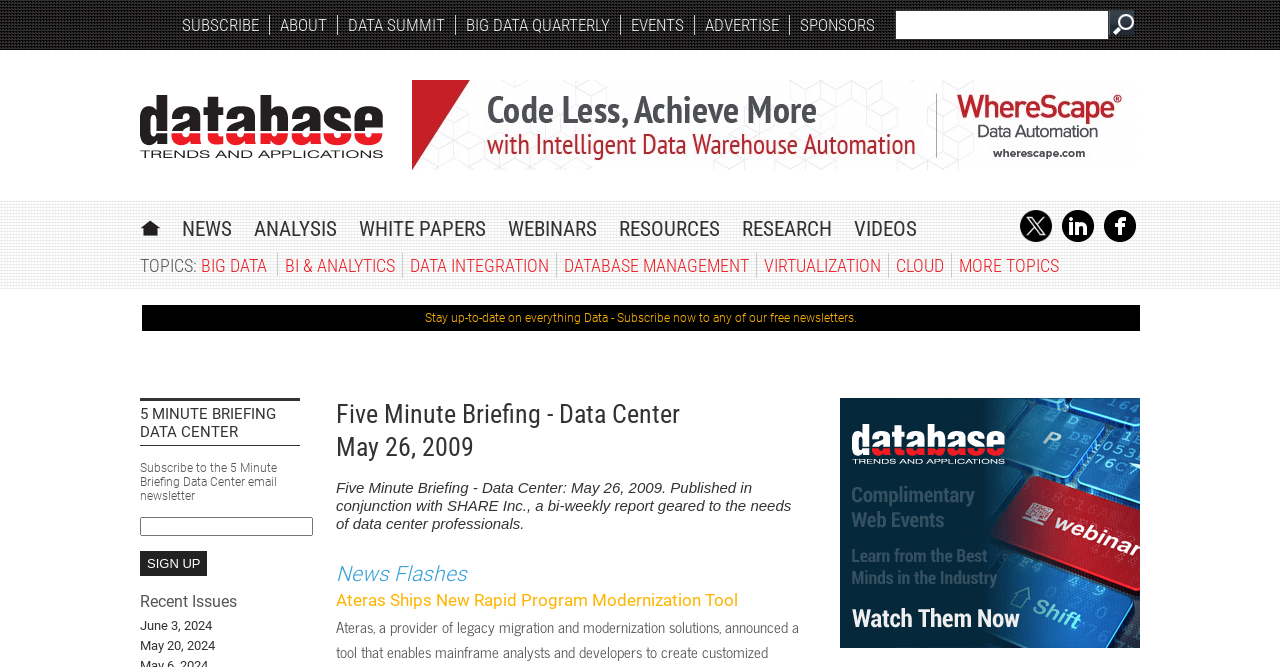Identify the bounding box coordinates for the element you need to click to achieve the following task: "Read the 5 Minute Briefing Data Center". The coordinates must be four float values ranging from 0 to 1, formatted as [left, top, right, bottom].

[0.262, 0.597, 0.628, 0.696]